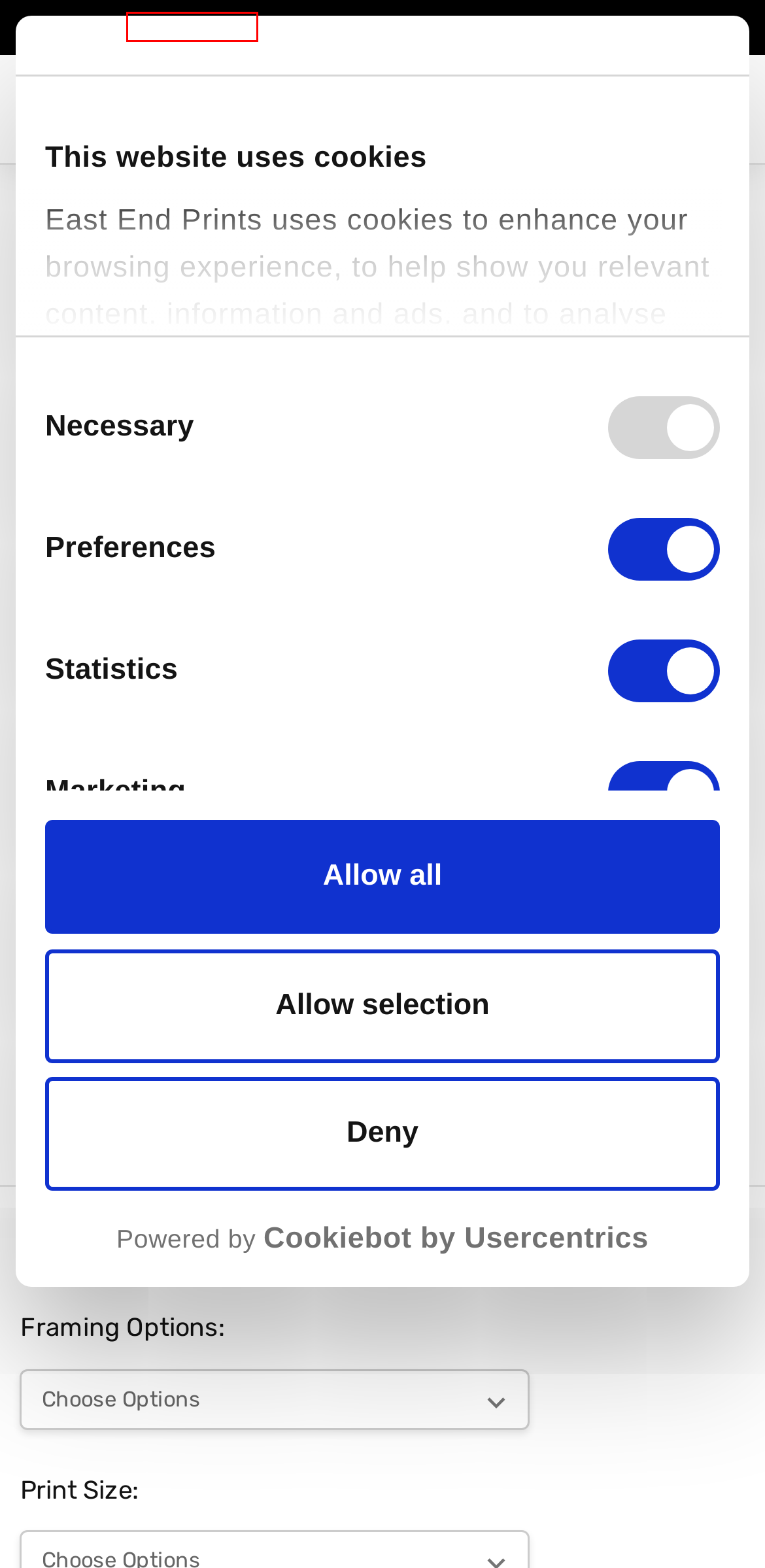Given a screenshot of a webpage featuring a red bounding box, identify the best matching webpage description for the new page after the element within the red box is clicked. Here are the options:
A. Blog - East End Prints Ltd
B. East End Prints Trade - Sign in
C. Art Gifts - Art Prints UK | East End Prints London
D. Art Prints, Framed Wall Art & Posters - East End Prints
E. Bethany Young Art Prints
F. Romance and Love Art Prints UK | East End Prints London
G. All Art Prints UK | East End Prints London
H. Art Prints & Frames - Page 1 - East End Prints Ltd

G